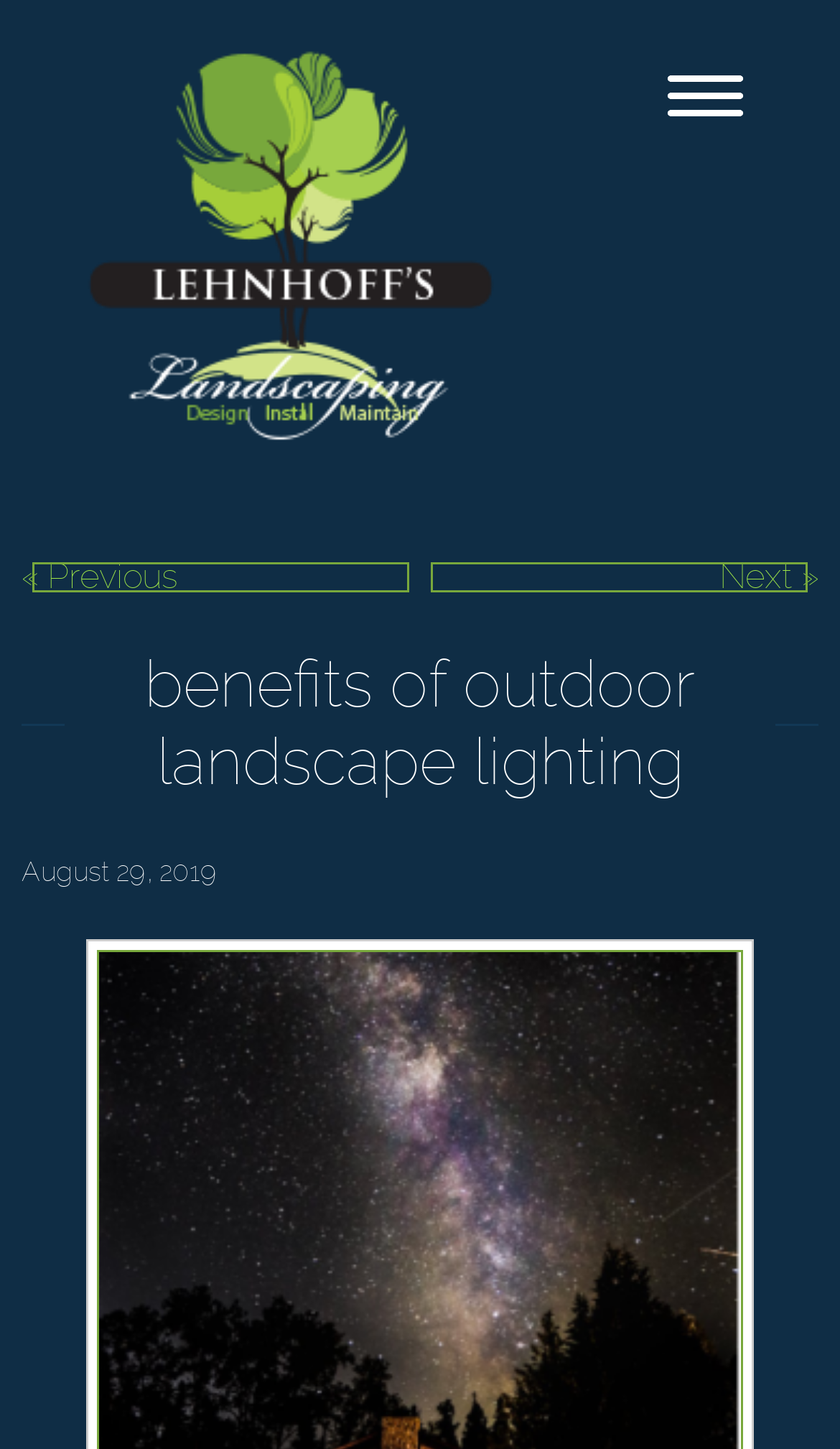How many links are in the navigation button?
Answer the question with a single word or phrase derived from the image.

2